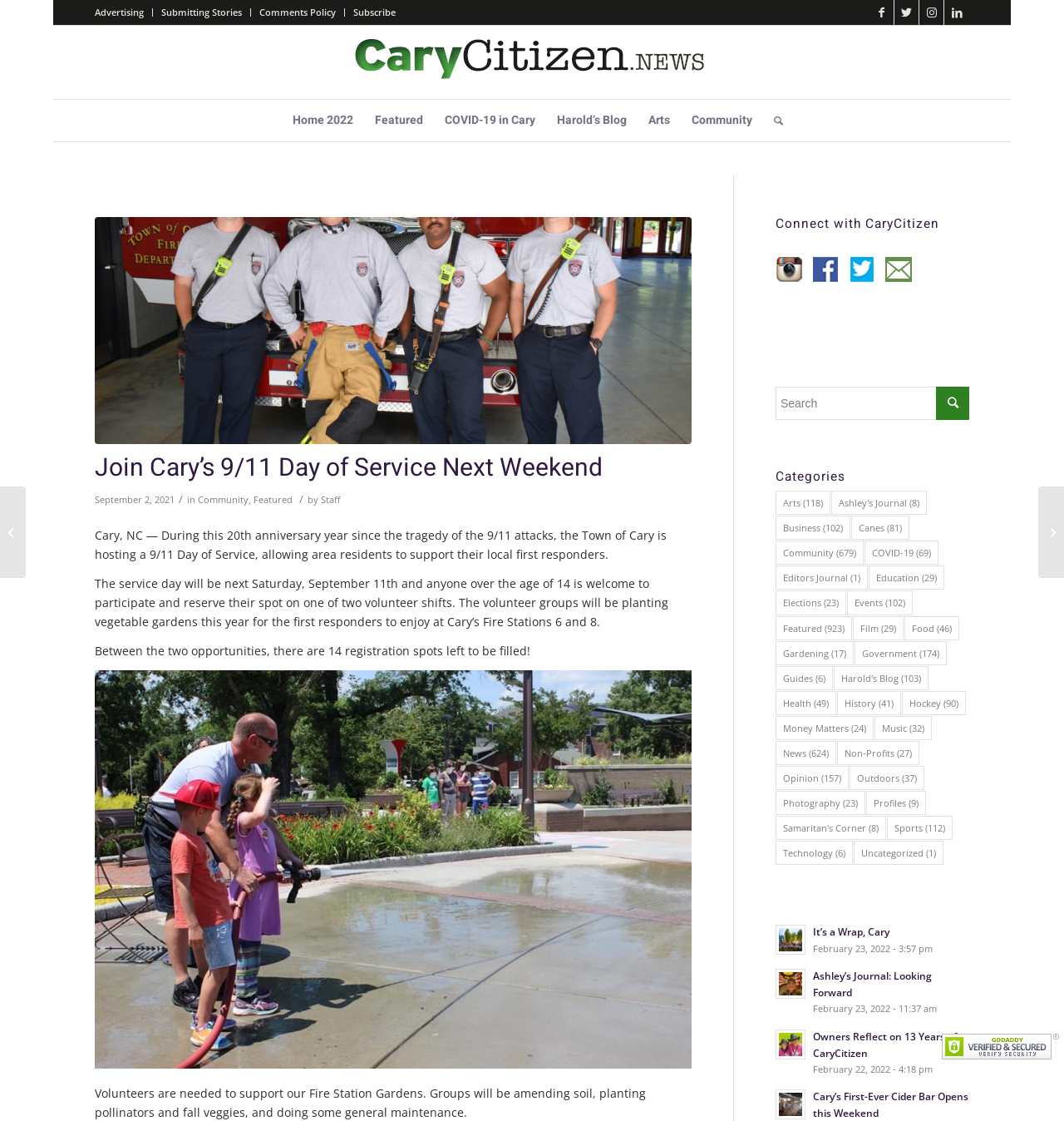What social media platforms can users connect with CaryCitizen on?
Using the information from the image, give a concise answer in one word or a short phrase.

Facebook, Twitter, Instagram